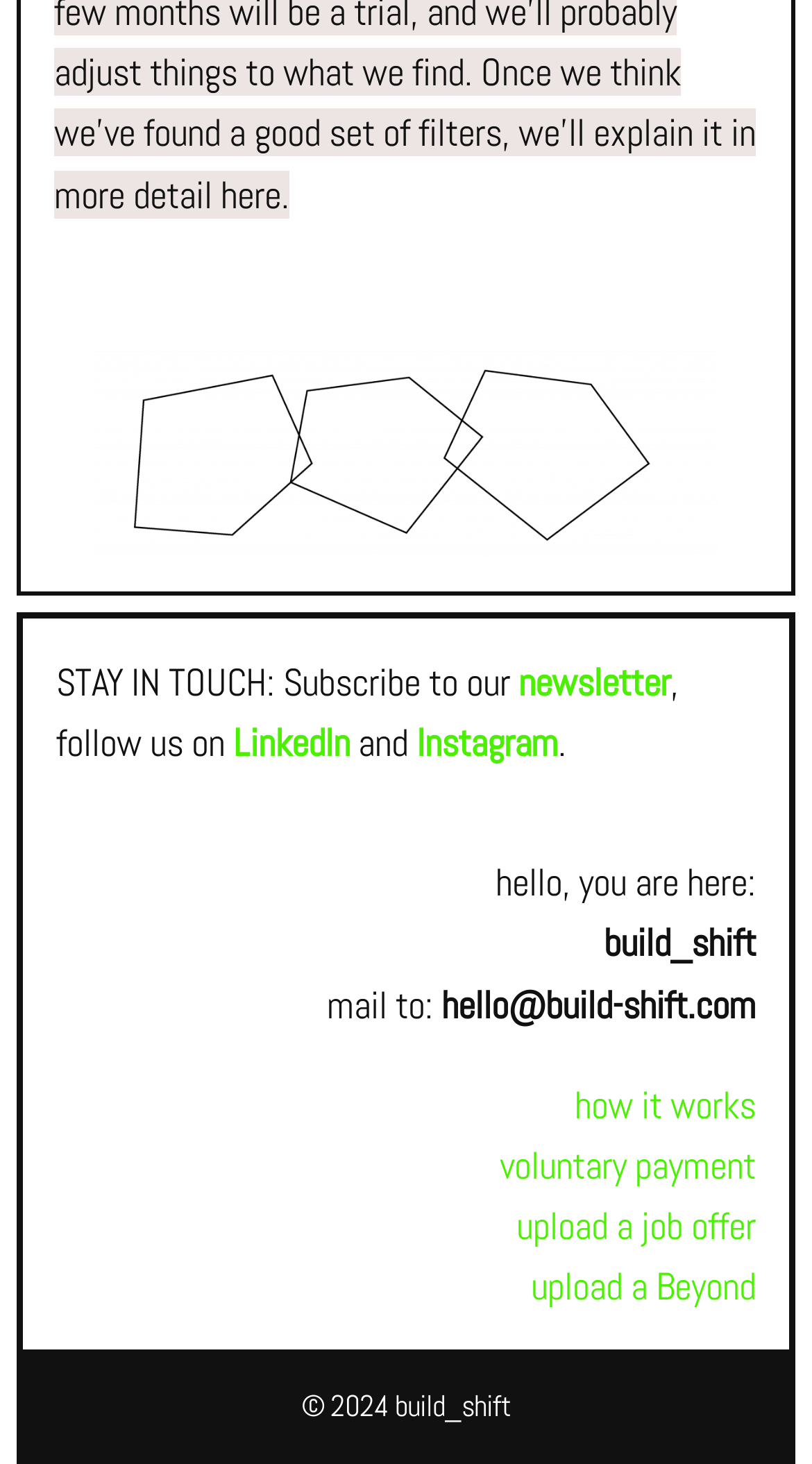How many social media platforms are mentioned?
Could you answer the question in a detailed manner, providing as much information as possible?

The social media platforms mentioned are LinkedIn and Instagram, which can be found in the links 'LinkedIn' and 'Instagram' respectively, in the section 'STAY IN TOUCH: Subscribe to our newsletter, follow us on...'.